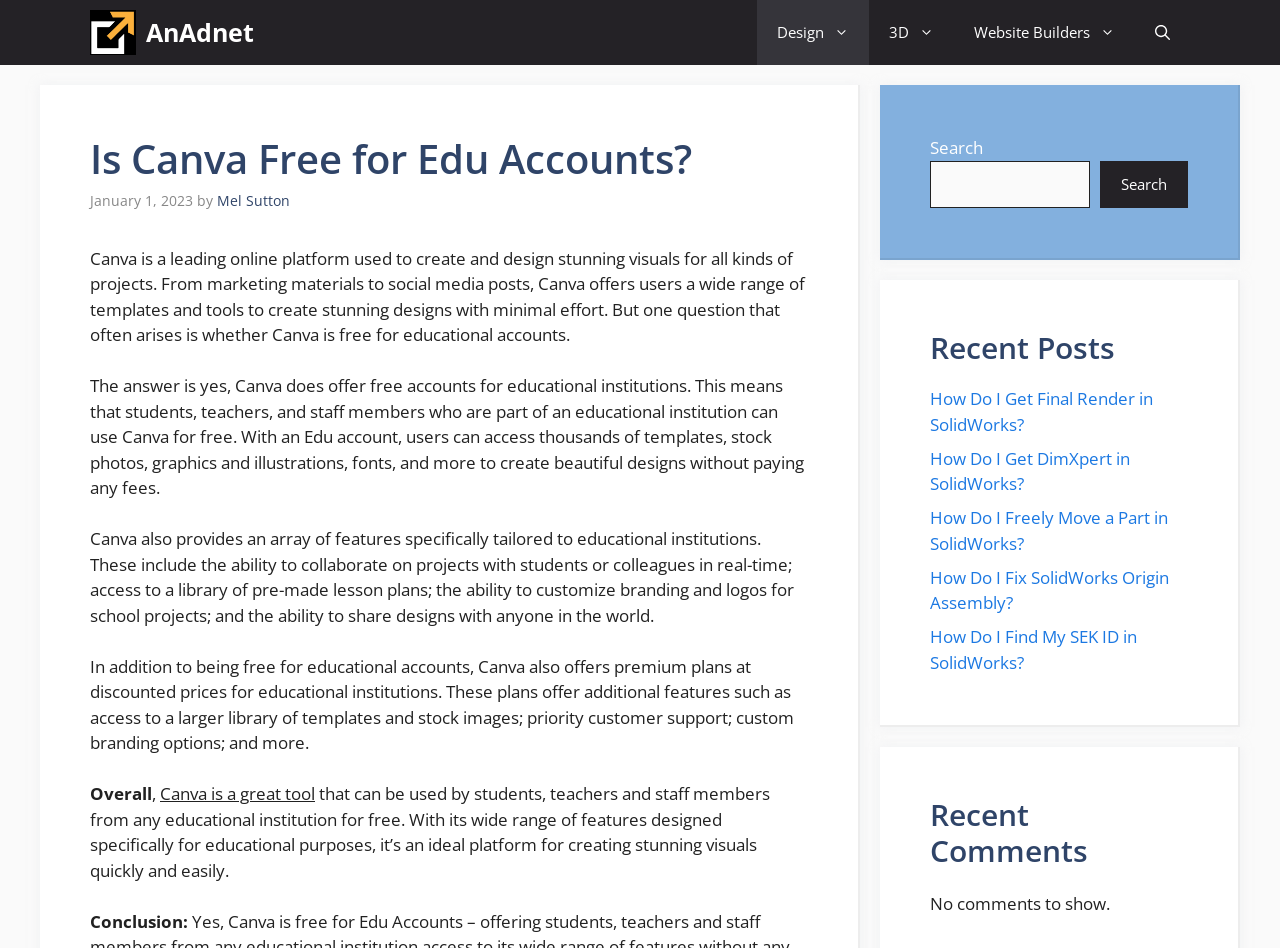Extract the main heading from the webpage content.

Is Canva Free for Edu Accounts?